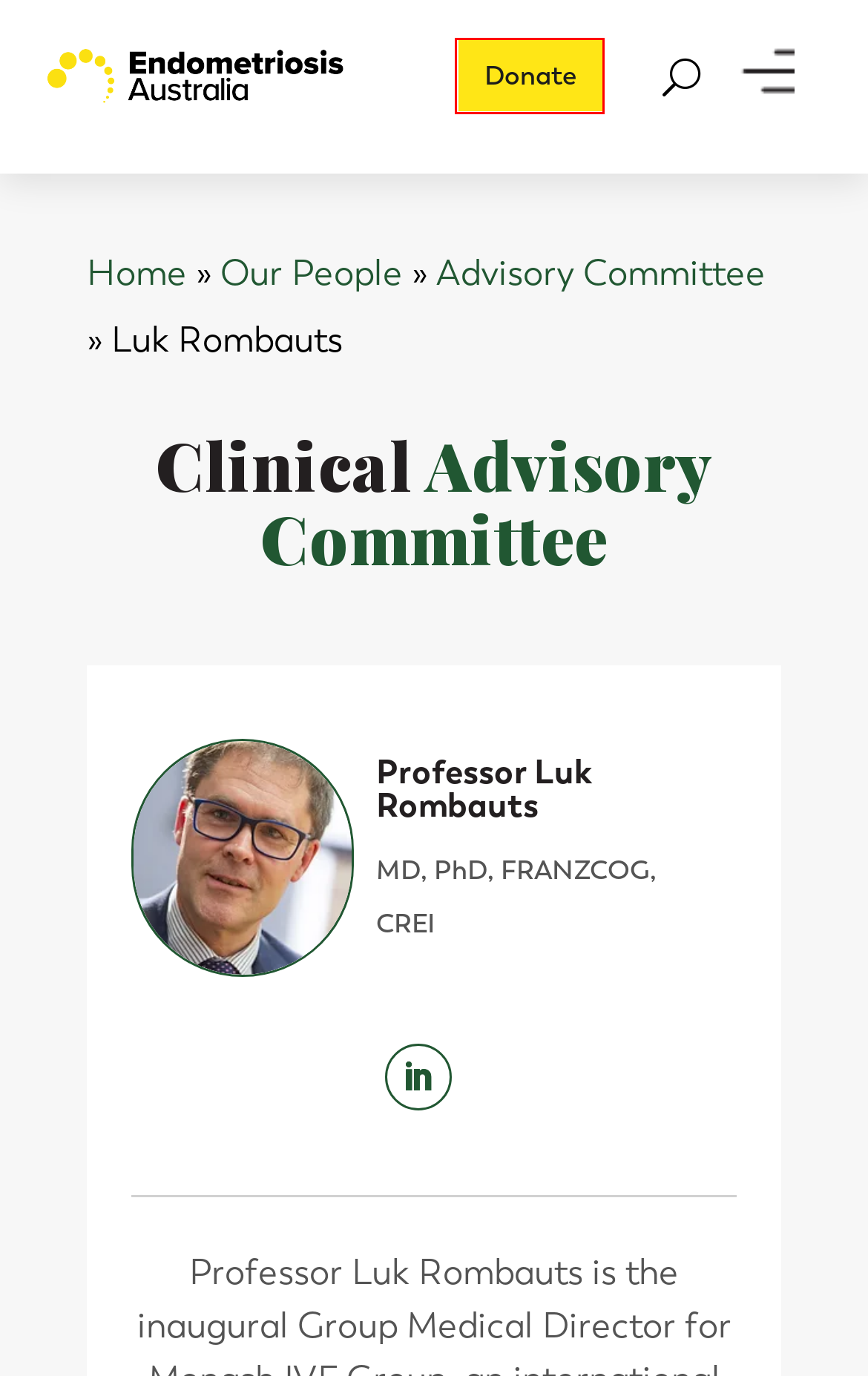After examining the screenshot of a webpage with a red bounding box, choose the most accurate webpage description that corresponds to the new page after clicking the element inside the red box. Here are the candidates:
A. Community guidelines - Endometriosis Australia
B. Endometriosis Australia
C. Advisory Committee - Endometriosis Australia
D. Our People - Endometriosis Australia
E. Donate to Endometriosis Australia
F. Privacy Policy - Endometriosis Australia
G. Contact - Endometriosis Australia
H. About us - Endometriosis Australia

E